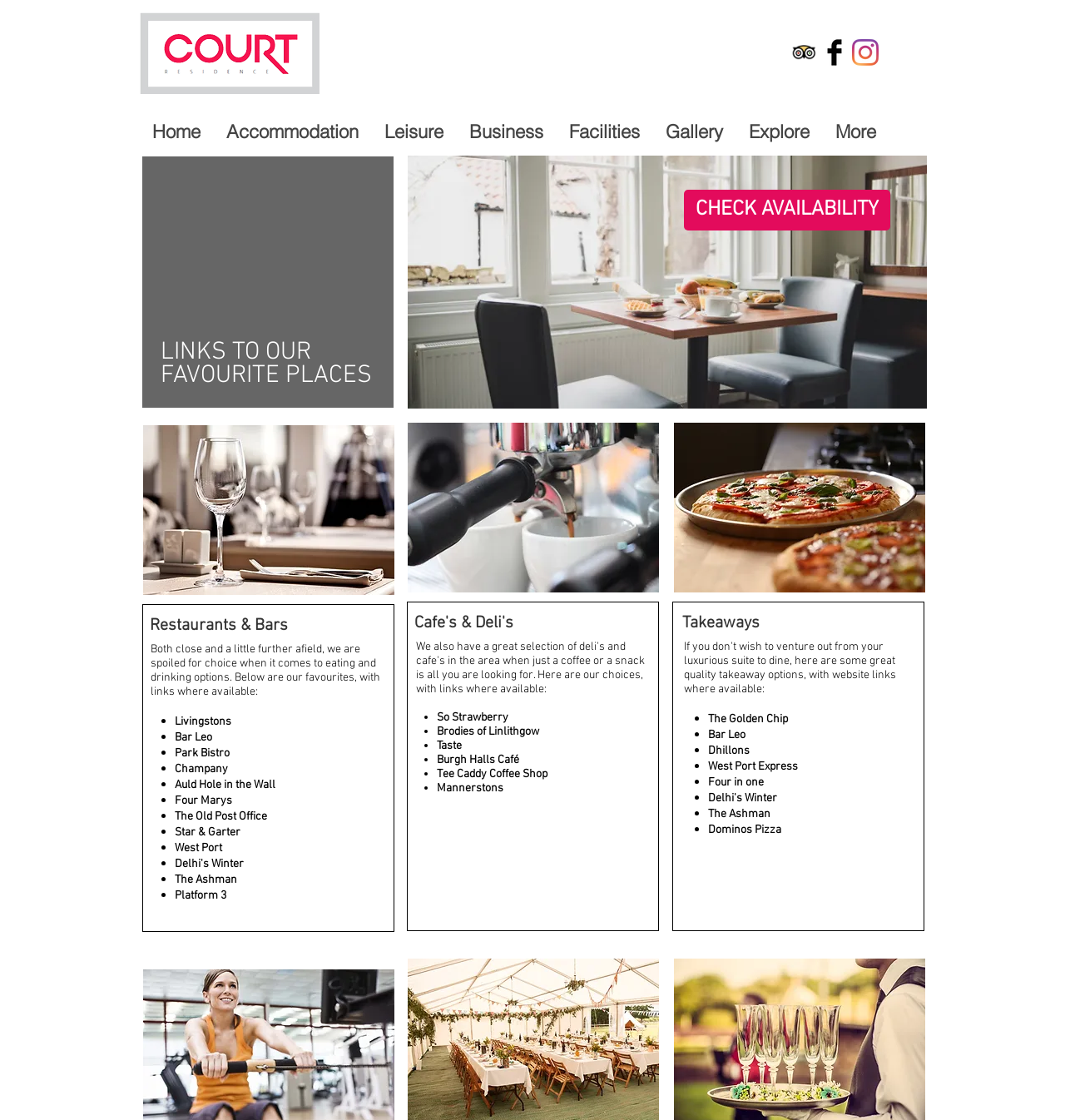Identify and provide the bounding box for the element described by: "Platform 3".

[0.164, 0.793, 0.212, 0.806]